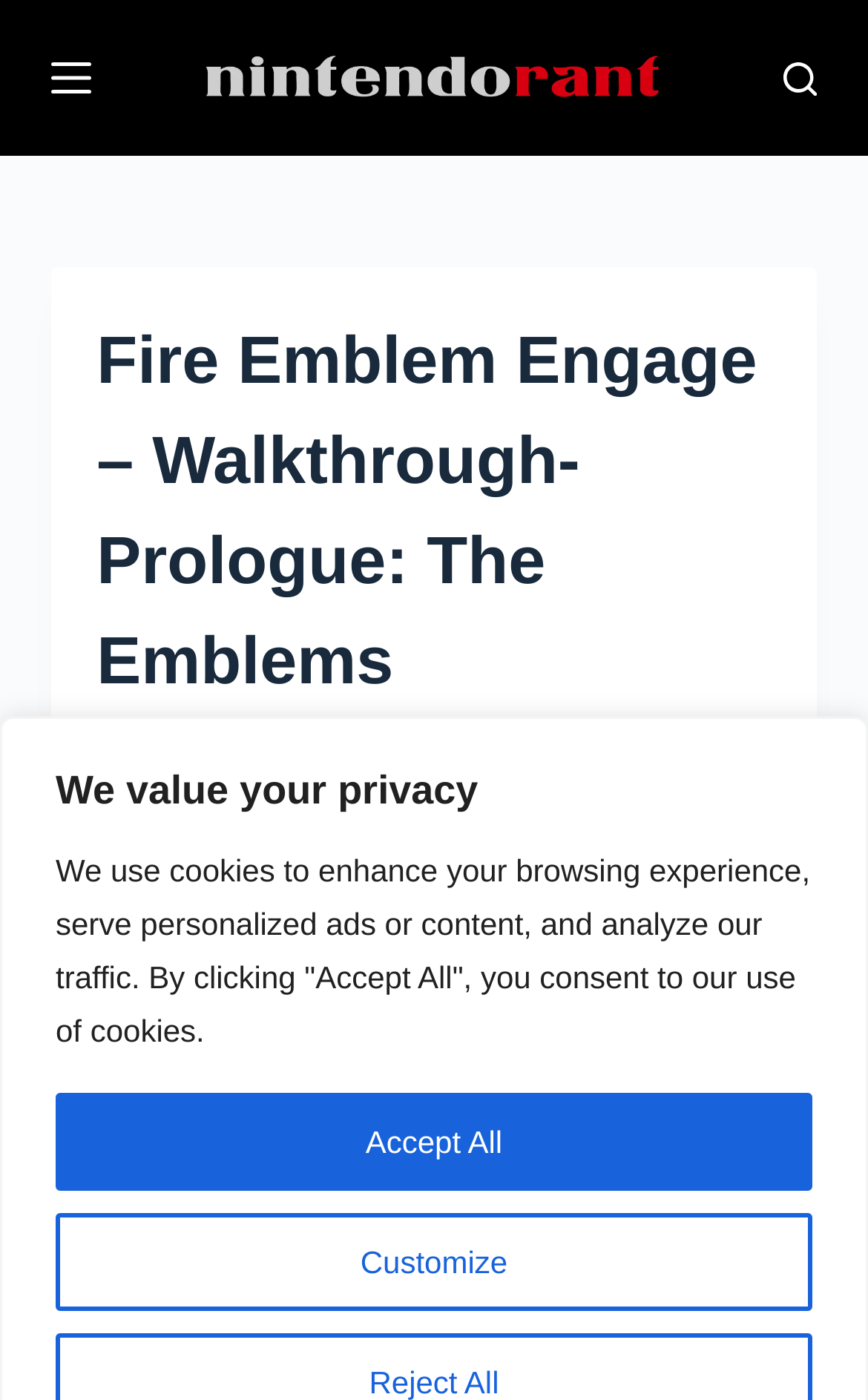Identify the bounding box coordinates for the region of the element that should be clicked to carry out the instruction: "Search for something". The bounding box coordinates should be four float numbers between 0 and 1, i.e., [left, top, right, bottom].

[0.902, 0.044, 0.94, 0.068]